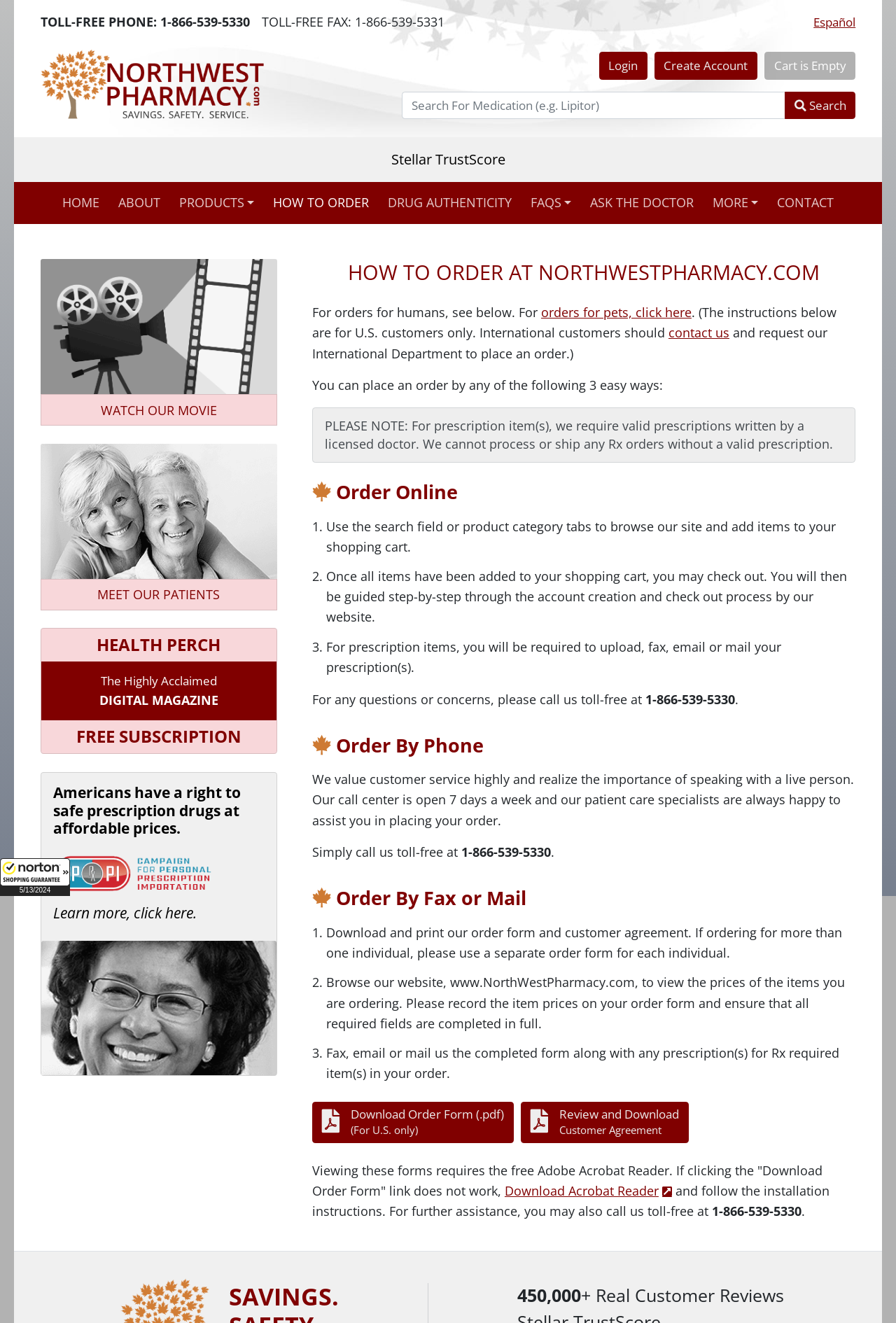Identify the bounding box coordinates of the clickable region required to complete the instruction: "Call the toll-free phone number". The coordinates should be given as four float numbers within the range of 0 and 1, i.e., [left, top, right, bottom].

[0.175, 0.01, 0.279, 0.022]